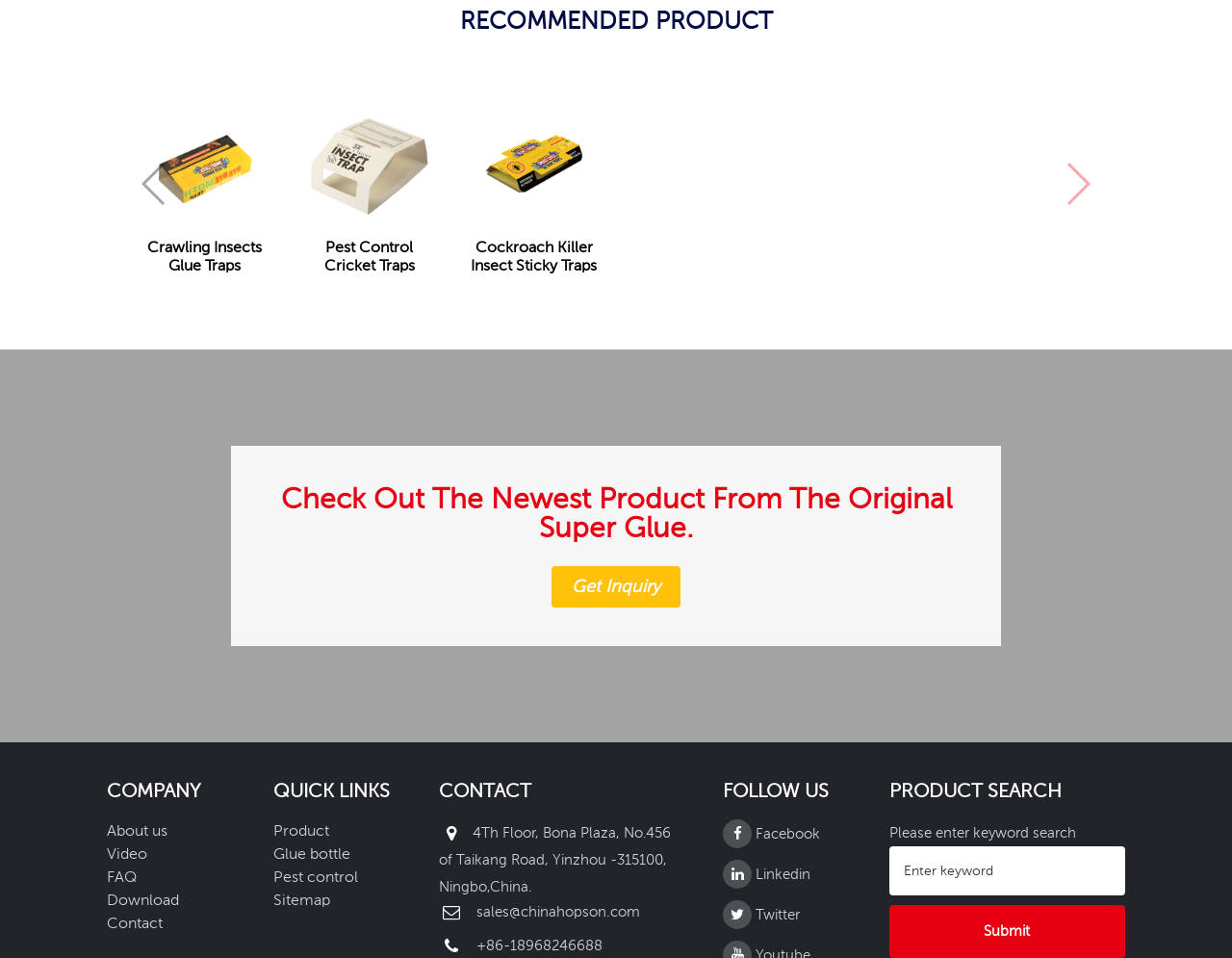Find and specify the bounding box coordinates that correspond to the clickable region for the instruction: "Click the 'About us' link".

[0.087, 0.857, 0.136, 0.876]